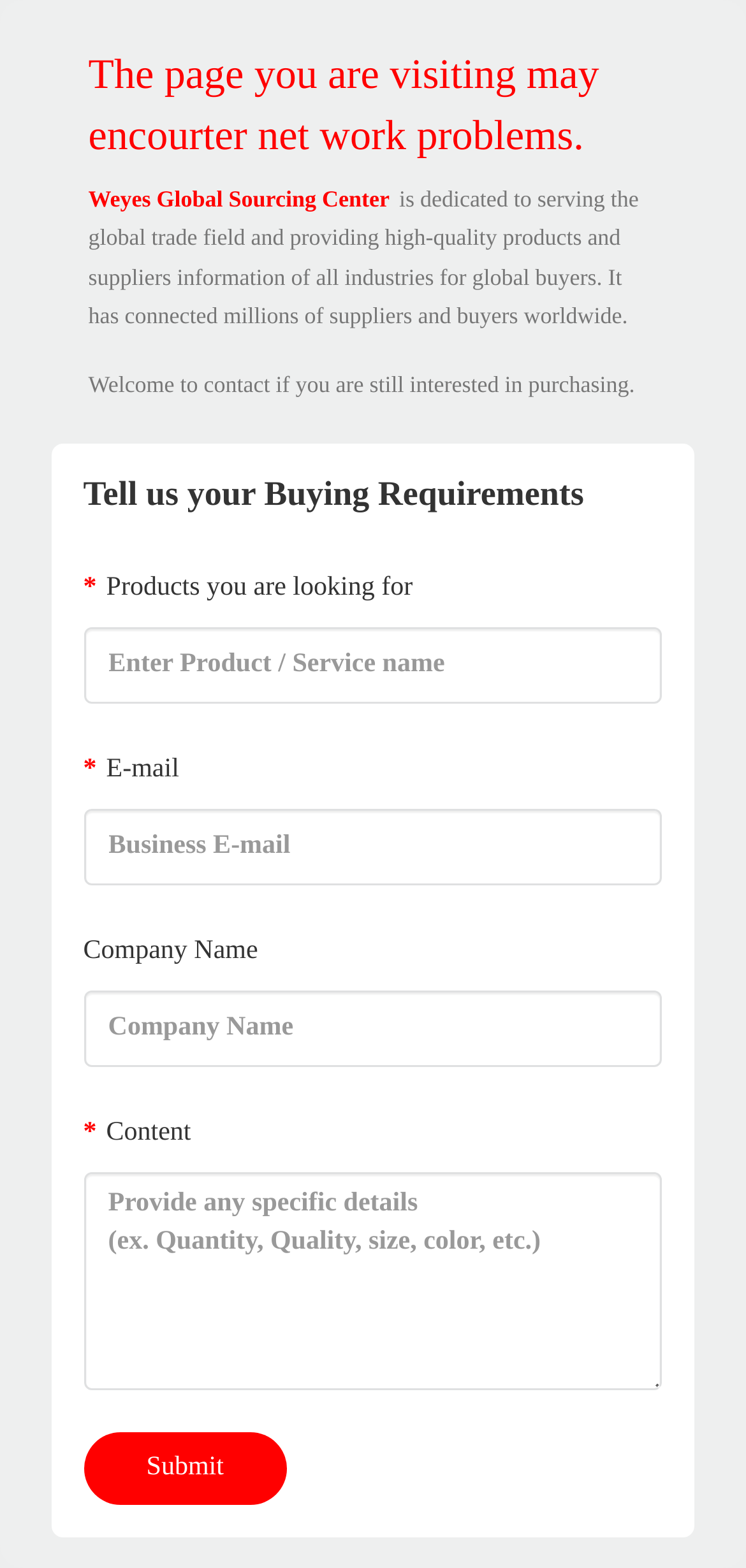Provide a one-word or short-phrase response to the question:
What is the purpose of this webpage?

Global trade field